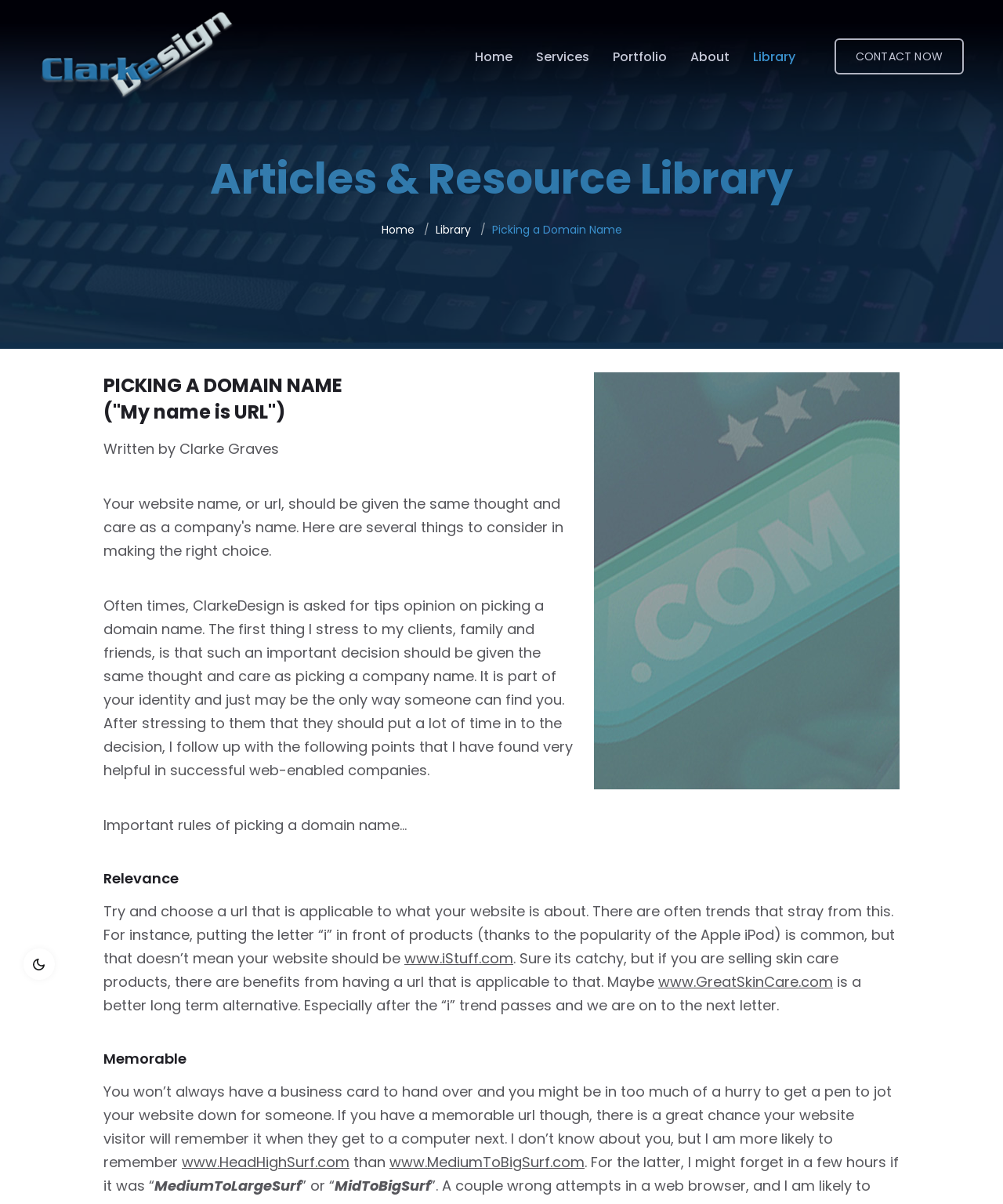Why is a memorable domain name important?
From the details in the image, answer the question comprehensively.

A memorable domain name is important because it is easy to remember, and people are more likely to visit the website if they can recall the domain name, as explained in the article under the heading 'Memorable'.